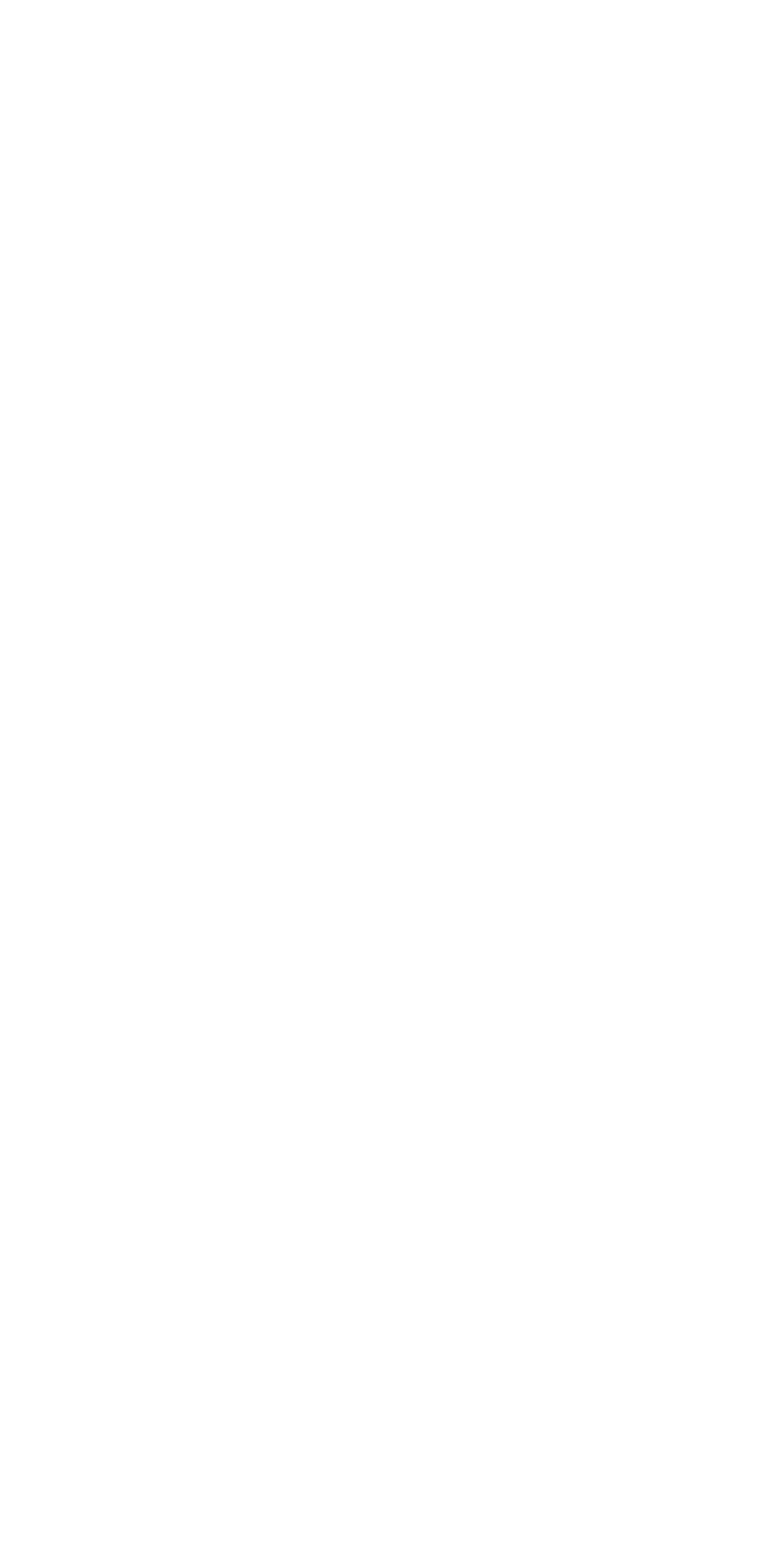Please identify the bounding box coordinates of the element I need to click to follow this instruction: "go to Nearest Laundrette page".

[0.077, 0.876, 0.428, 0.898]